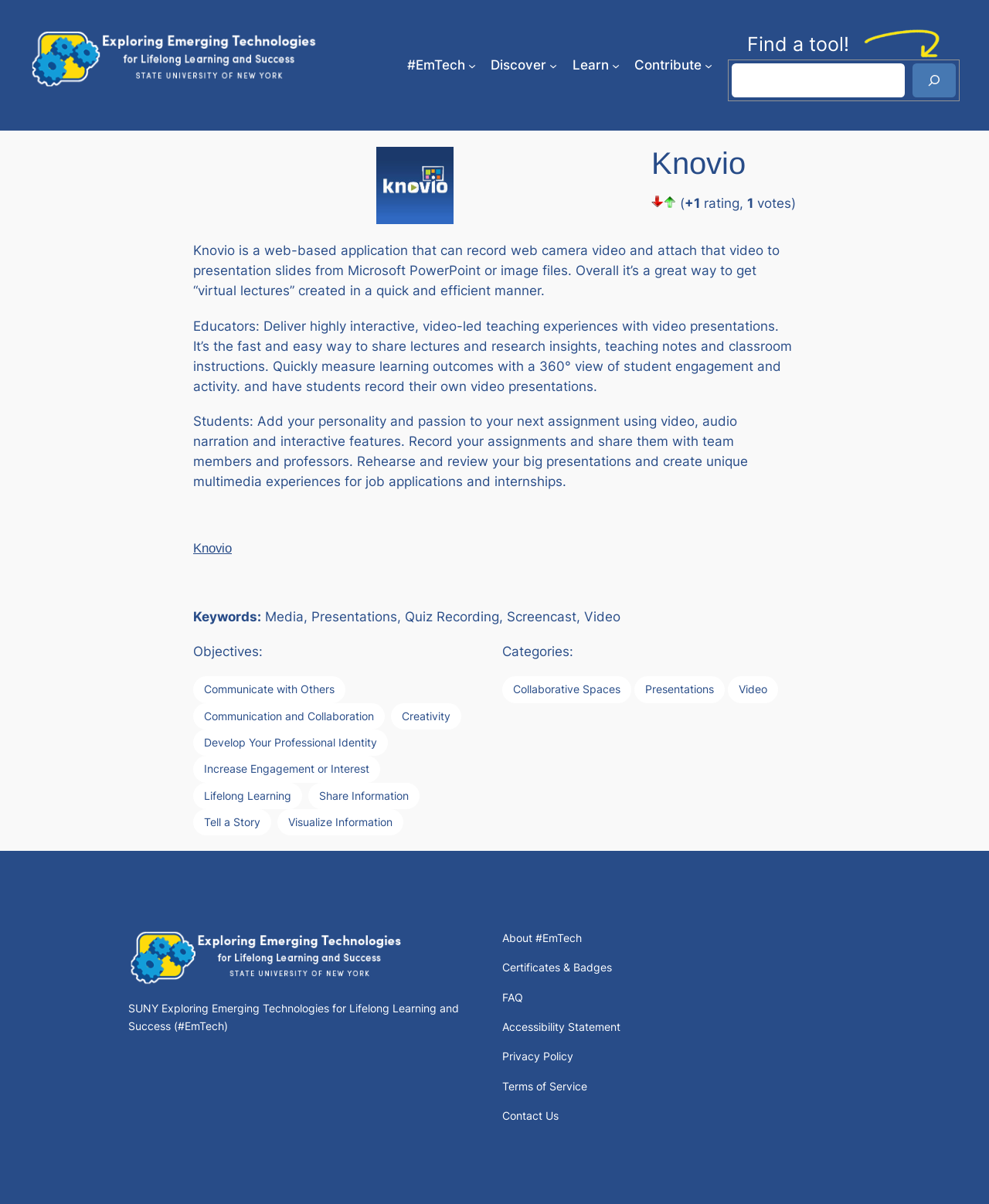Provide the bounding box coordinates for the specified HTML element described in this description: "Video". The coordinates should be four float numbers ranging from 0 to 1, in the format [left, top, right, bottom].

[0.736, 0.562, 0.786, 0.584]